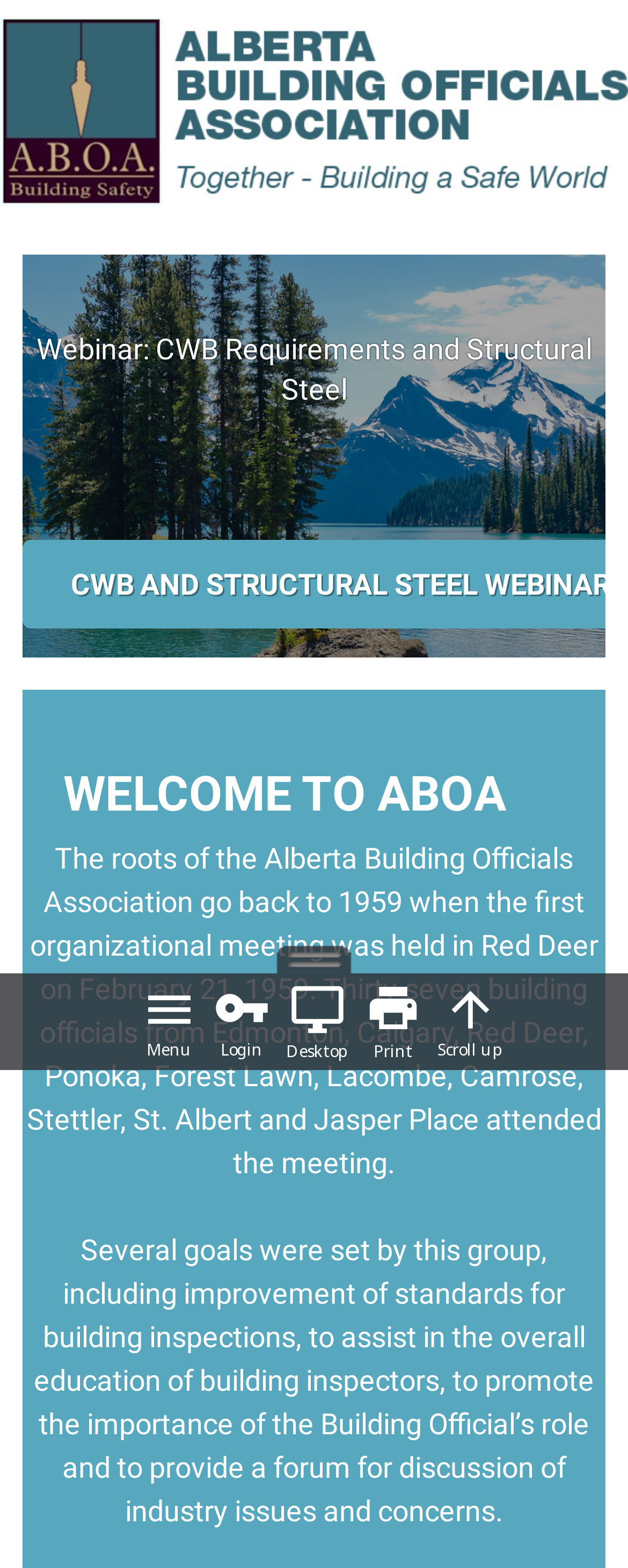When was the first organizational meeting of the Alberta Building Officials Association held?
Kindly give a detailed and elaborate answer to the question.

The webpage content states that the first organizational meeting of the Alberta Building Officials Association was held in Red Deer on February 21, 1959.